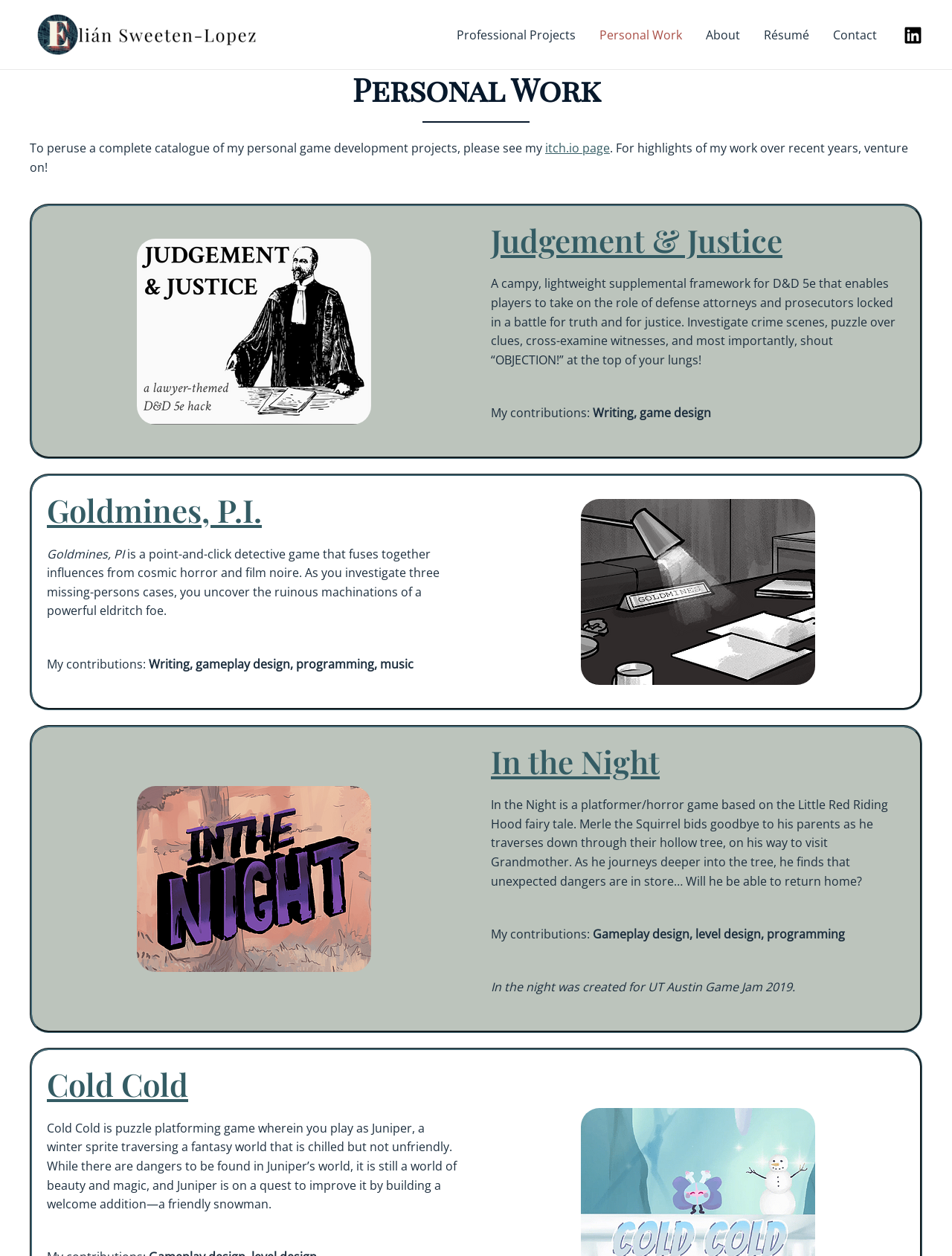Please identify the bounding box coordinates of the clickable region that I should interact with to perform the following instruction: "Click on Professional Projects". The coordinates should be expressed as four float numbers between 0 and 1, i.e., [left, top, right, bottom].

[0.467, 0.004, 0.617, 0.051]